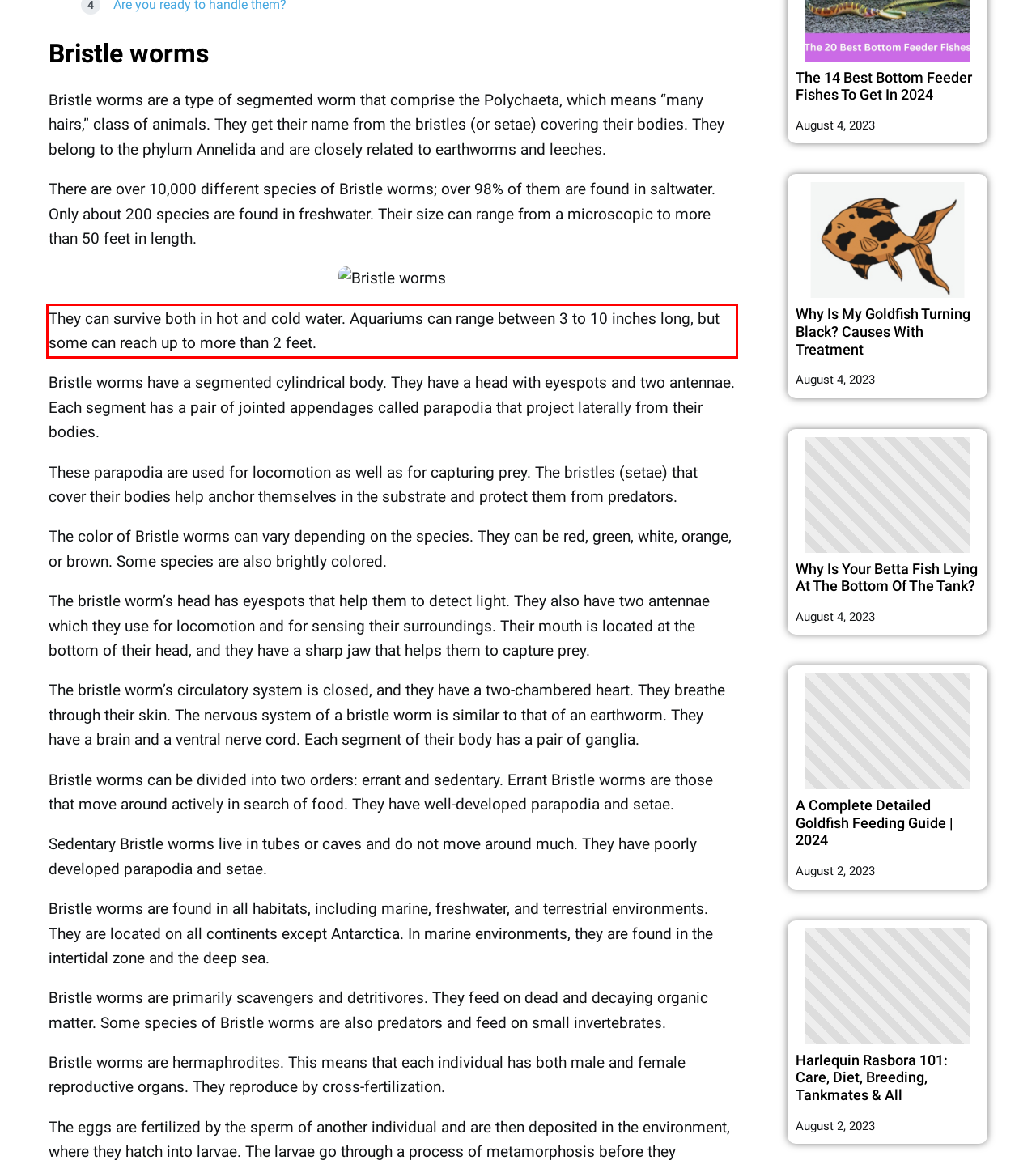Please look at the screenshot provided and find the red bounding box. Extract the text content contained within this bounding box.

They can survive both in hot and cold water. Aquariums can range between 3 to 10 inches long, but some can reach up to more than 2 feet.